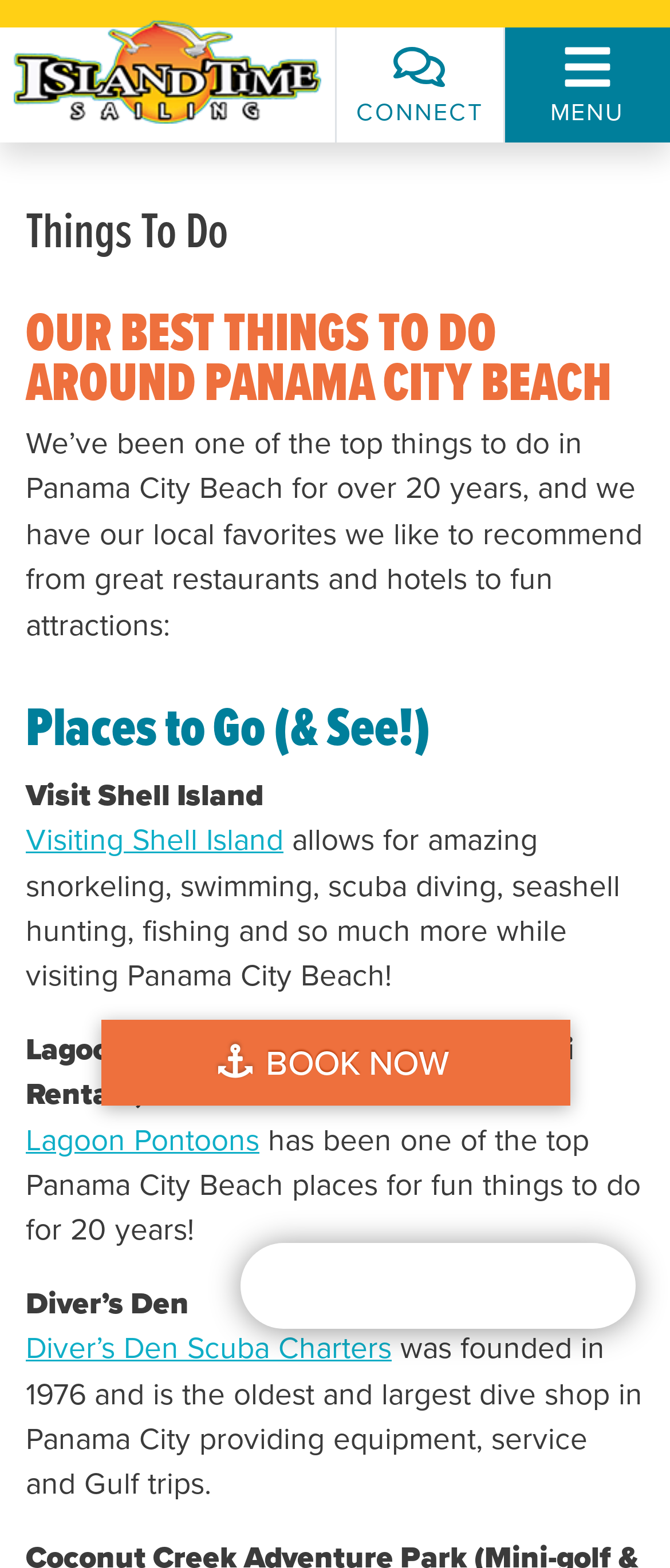Where can you book now?
Look at the image and answer the question with a single word or phrase.

Island Time Sailing